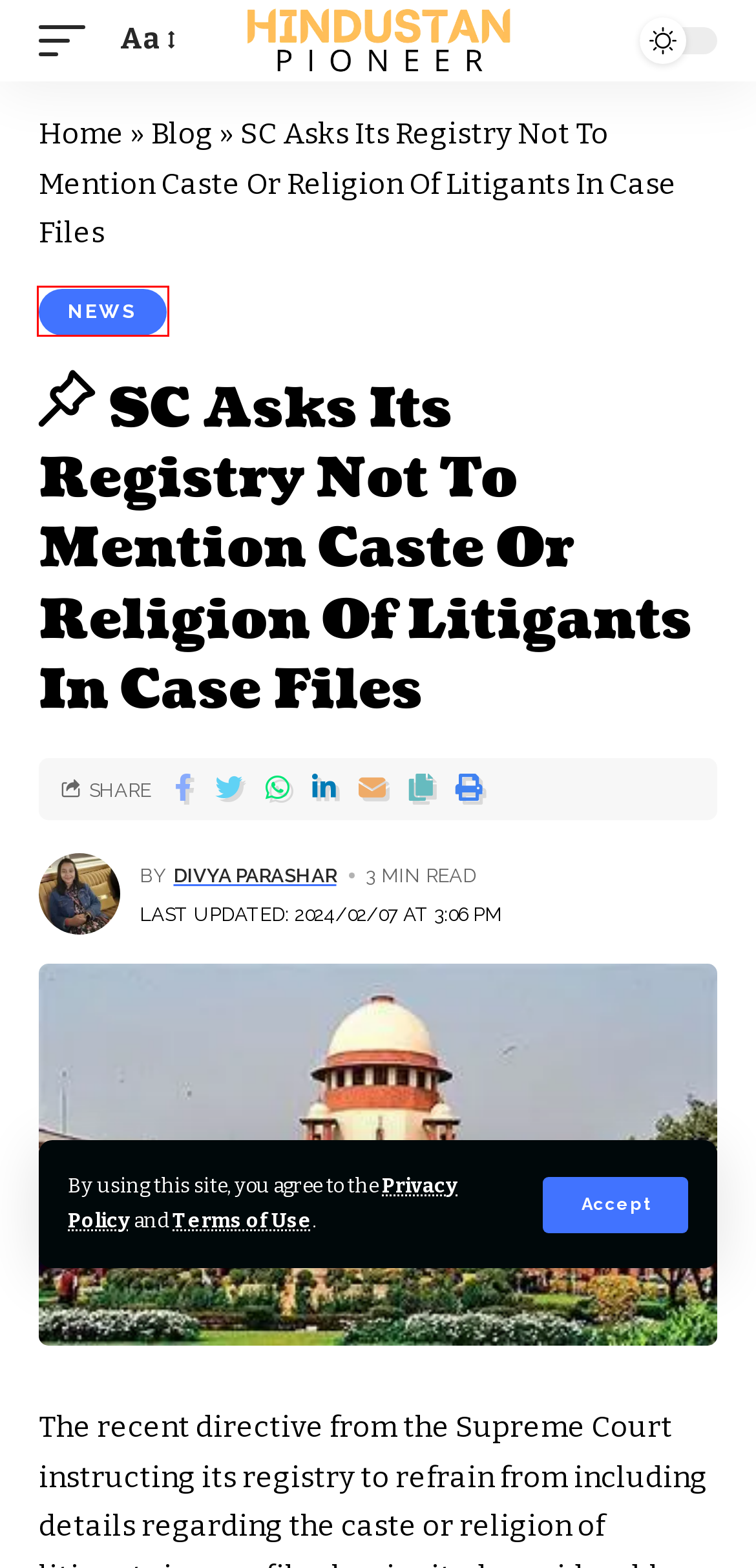Review the webpage screenshot and focus on the UI element within the red bounding box. Select the best-matching webpage description for the new webpage that follows after clicking the highlighted element. Here are the candidates:
A. Log In ‹ Hindustan Pioneer —
B. Latest Today News , Trending News in India - Hindustan Pioneer
C. News Archives - Hindustan Pioneer
D. Divya Parashar, Author at Hindustan Pioneer
E. Privacy Policy - Hindustan Pioneer
F. India's service sector shows highest growth in over a decade - Hindustan Pioneer
G. Saurabh Tiwary announces retirement from professional cricket - Hindustan Pioneer
H. China capable of building the world's largest particle collider: CERN president - Hindustan Pioneer

C